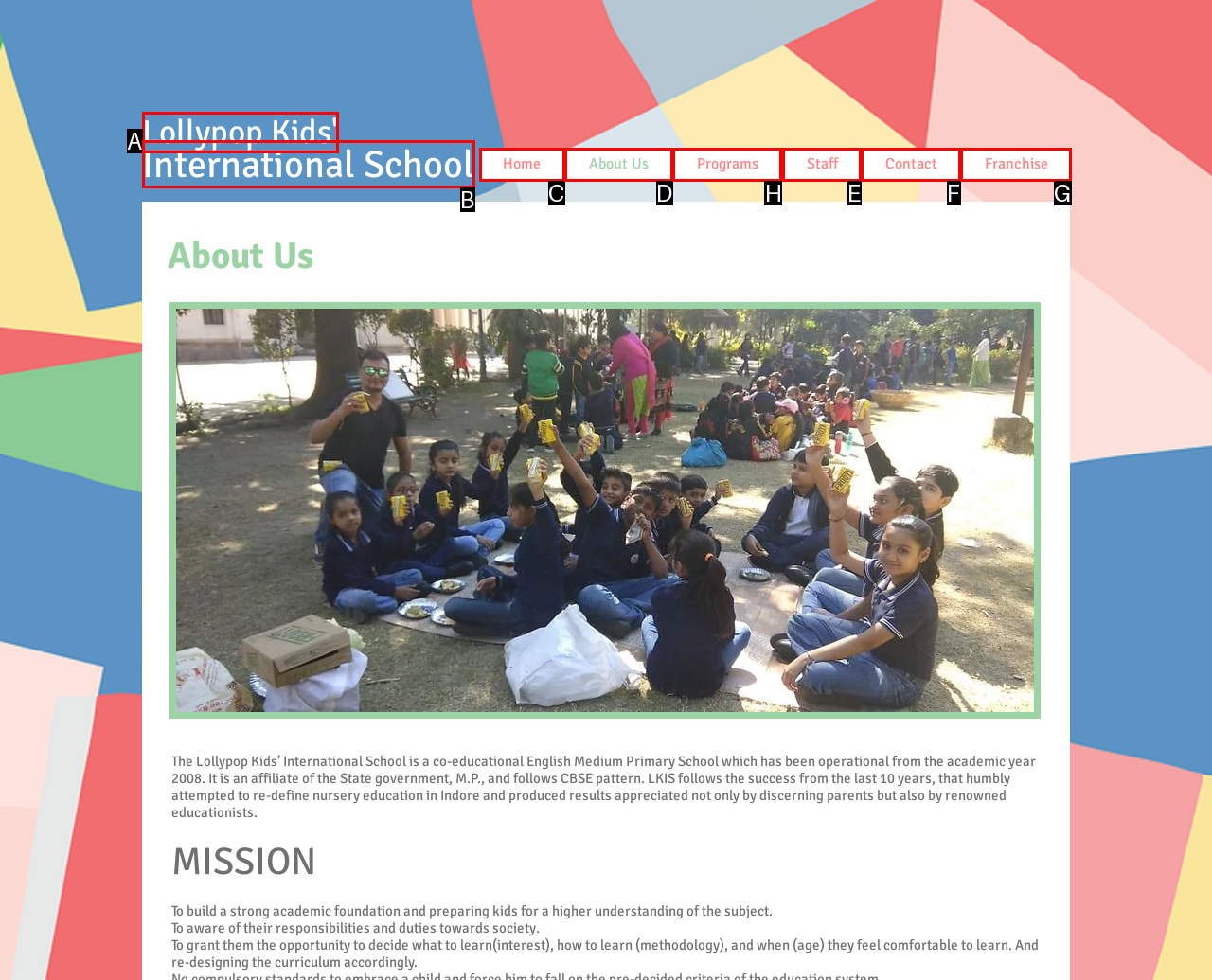To complete the instruction: Click on Programs, which HTML element should be clicked?
Respond with the option's letter from the provided choices.

H